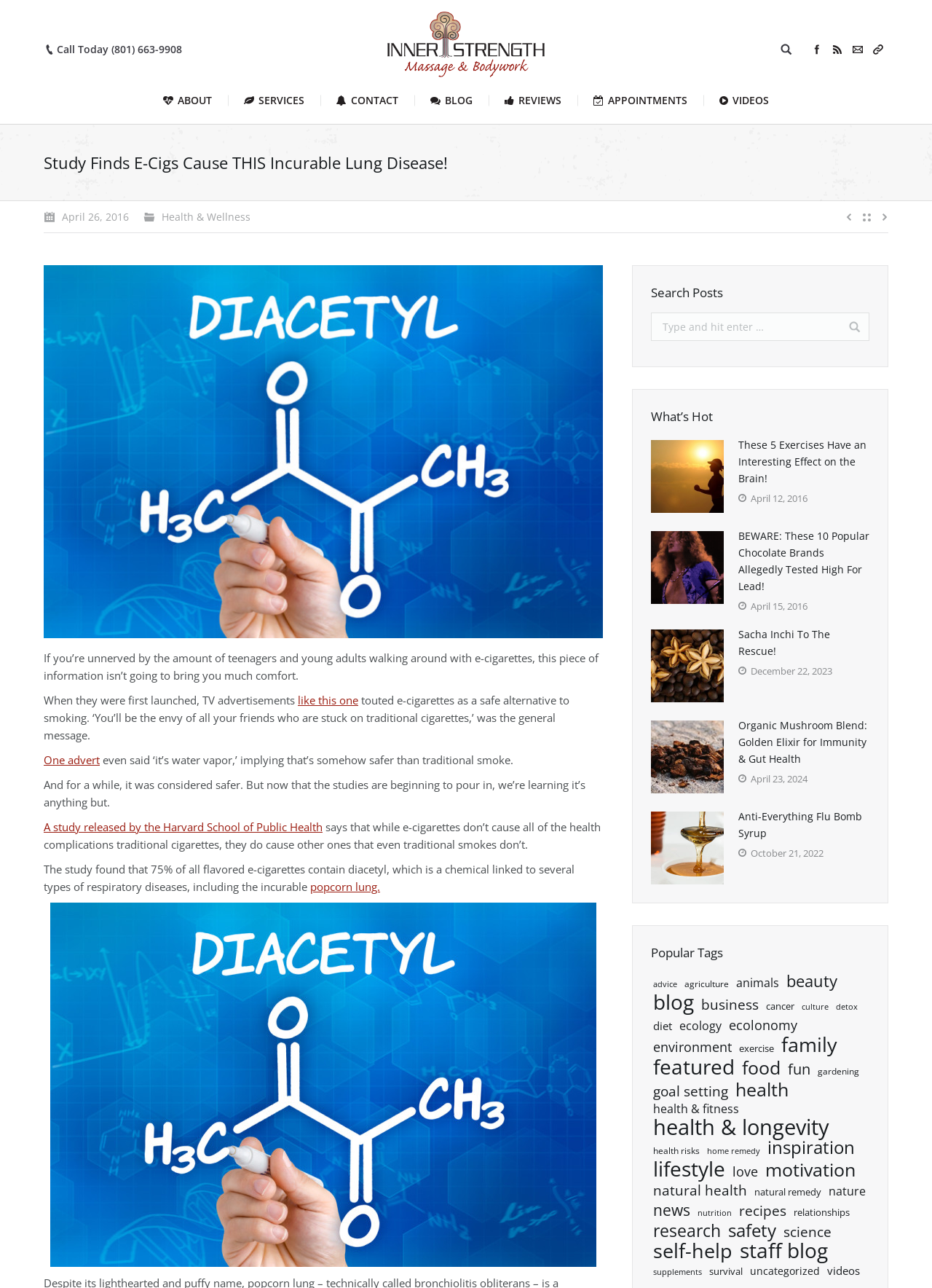Identify the bounding box coordinates for the UI element described as follows: "parent_node: Submit value="submit"". Ensure the coordinates are four float numbers between 0 and 1, formatted as [left, top, right, bottom].

[0.587, 0.0, 0.656, 0.025]